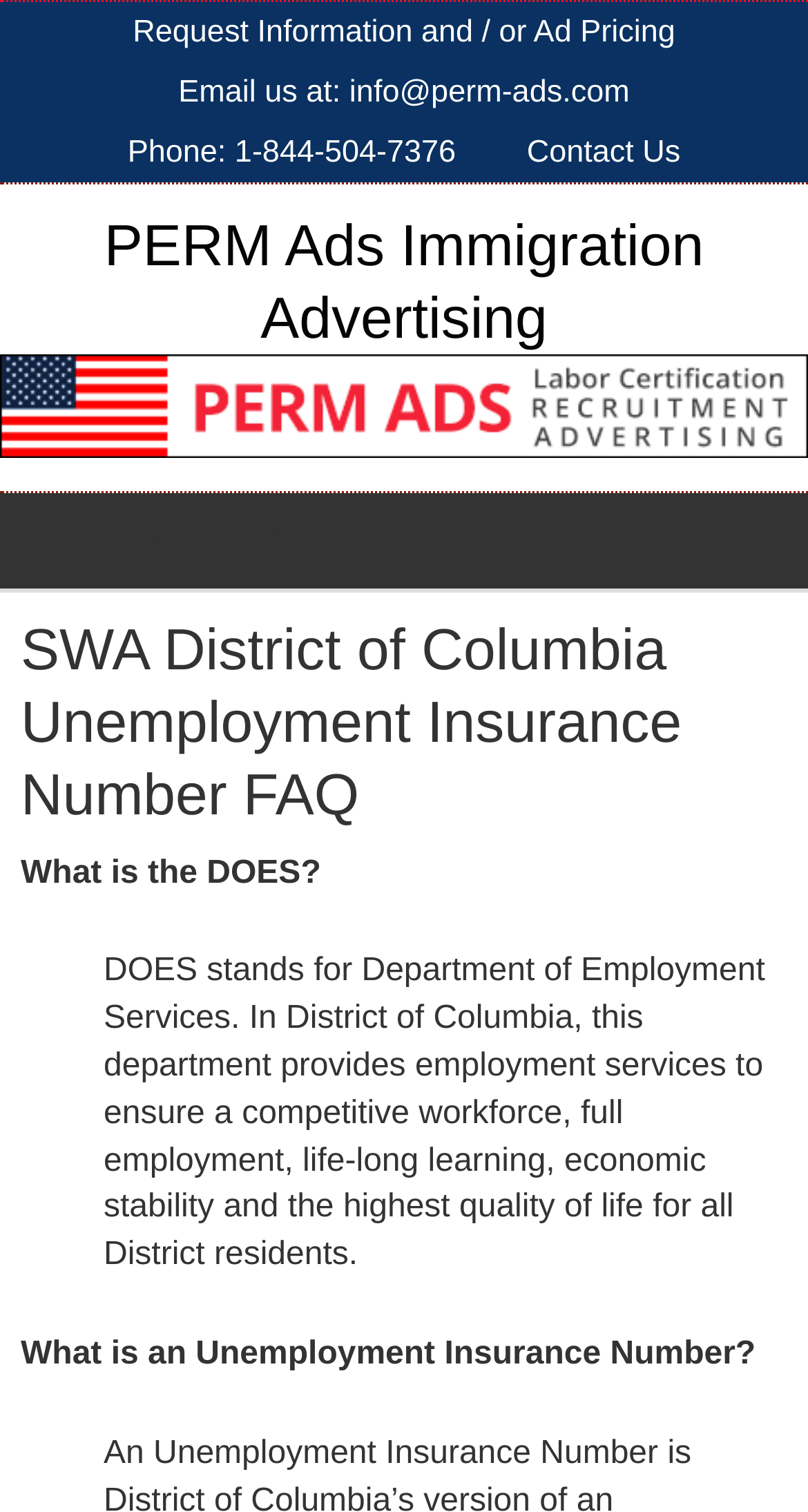Find and generate the main title of the webpage.

SWA District of Columbia Unemployment Insurance Number FAQ